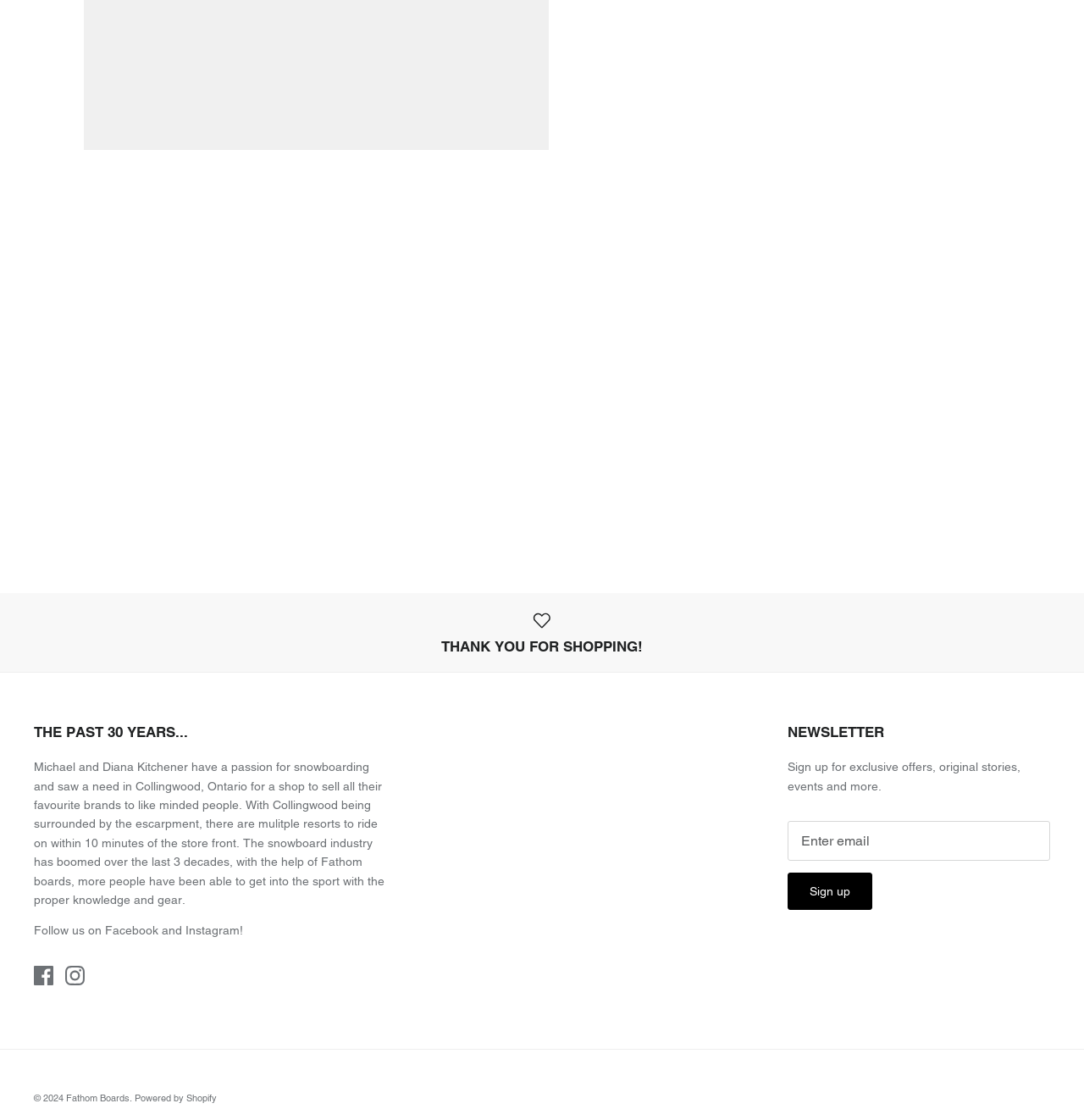Based on the element description: "Instagram", identify the bounding box coordinates for this UI element. The coordinates must be four float numbers between 0 and 1, listed as [left, top, right, bottom].

[0.06, 0.862, 0.078, 0.88]